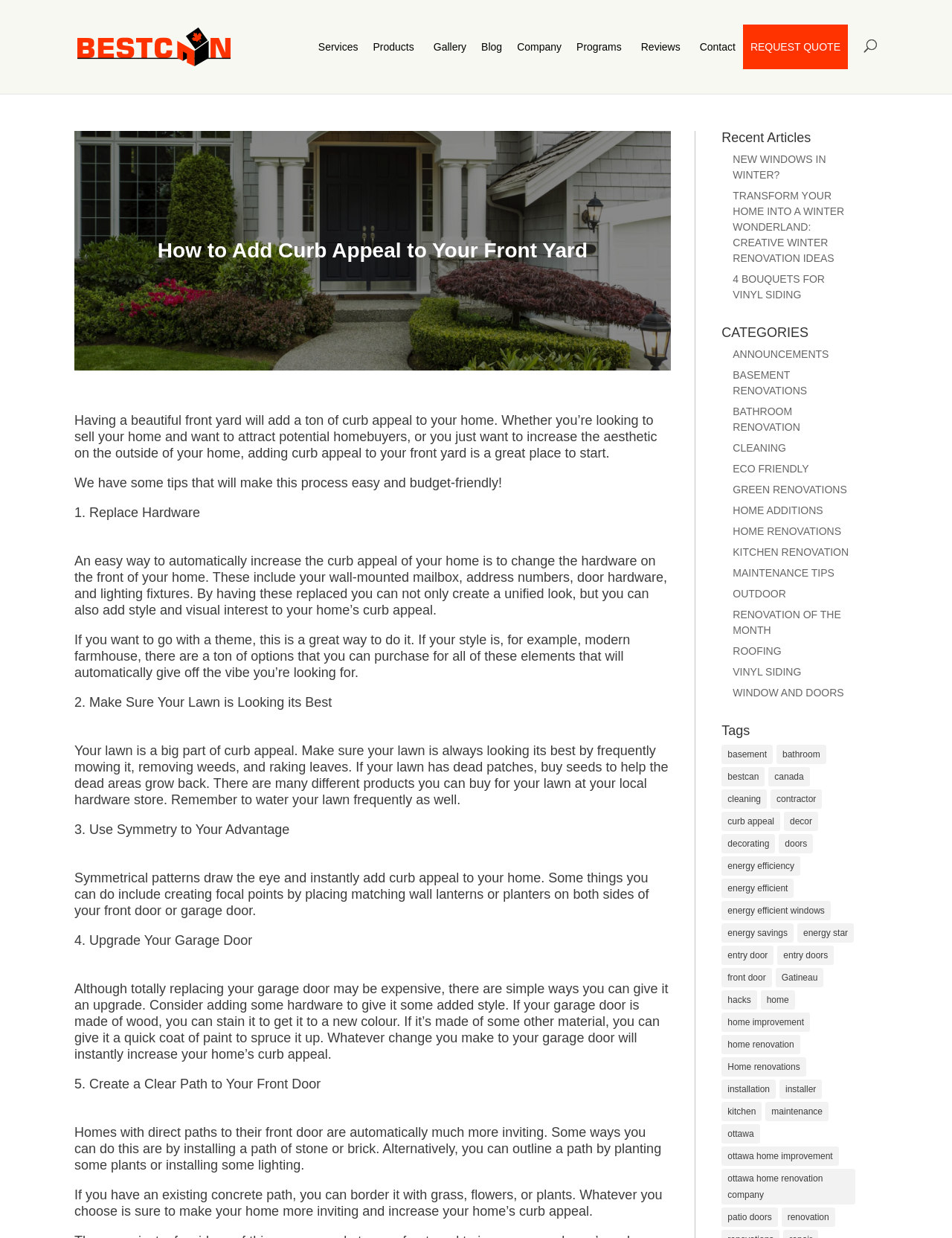Please provide a comprehensive response to the question based on the details in the image: What is one way to upgrade a garage door?

According to the webpage, one way to upgrade a garage door is to add hardware, which can give it an added style and increase the home's curb appeal.